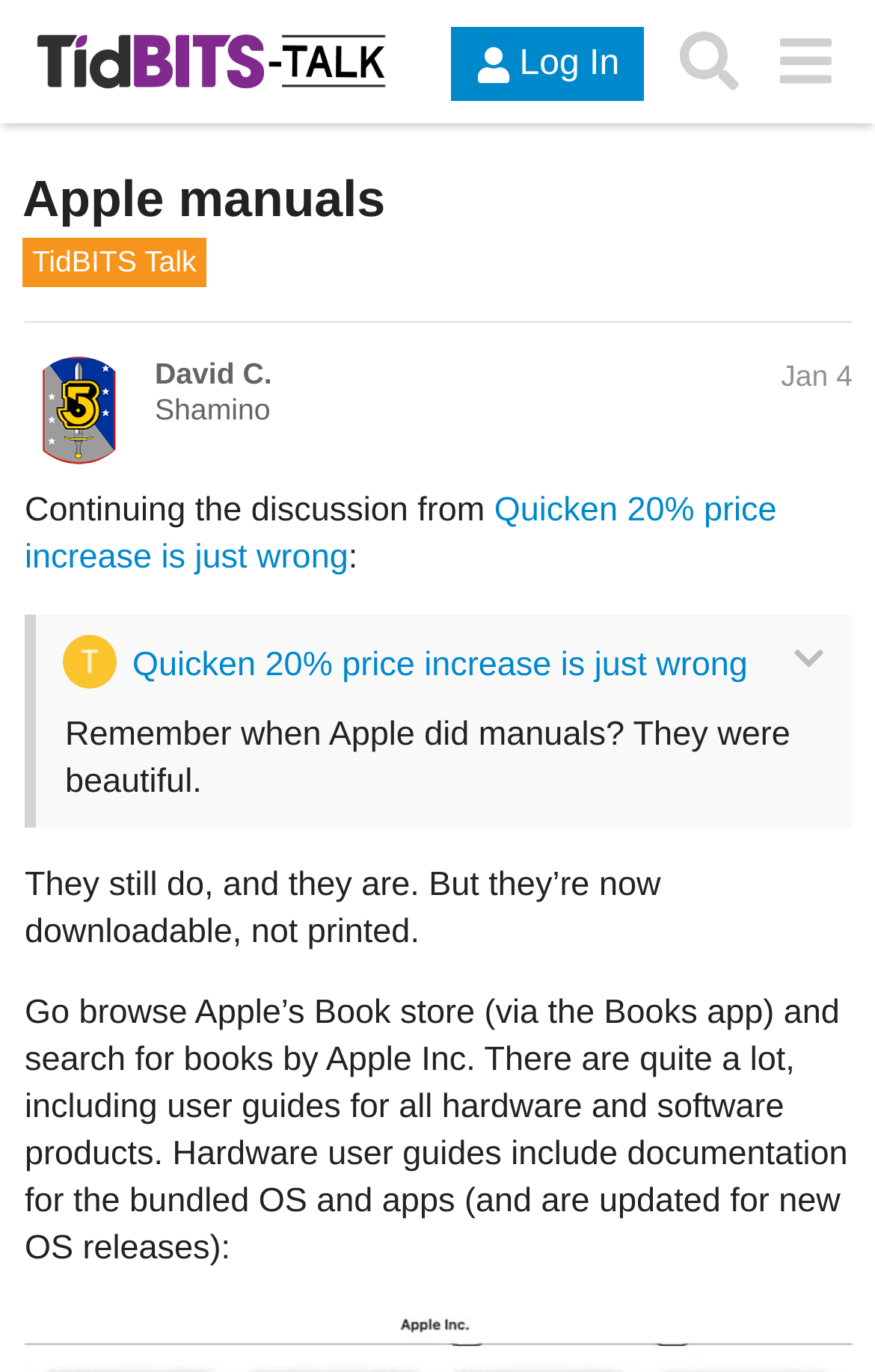Determine the bounding box coordinates of the clickable element to achieve the following action: 'View the Apple manuals page'. Provide the coordinates as four float values between 0 and 1, formatted as [left, top, right, bottom].

[0.026, 0.123, 0.44, 0.165]